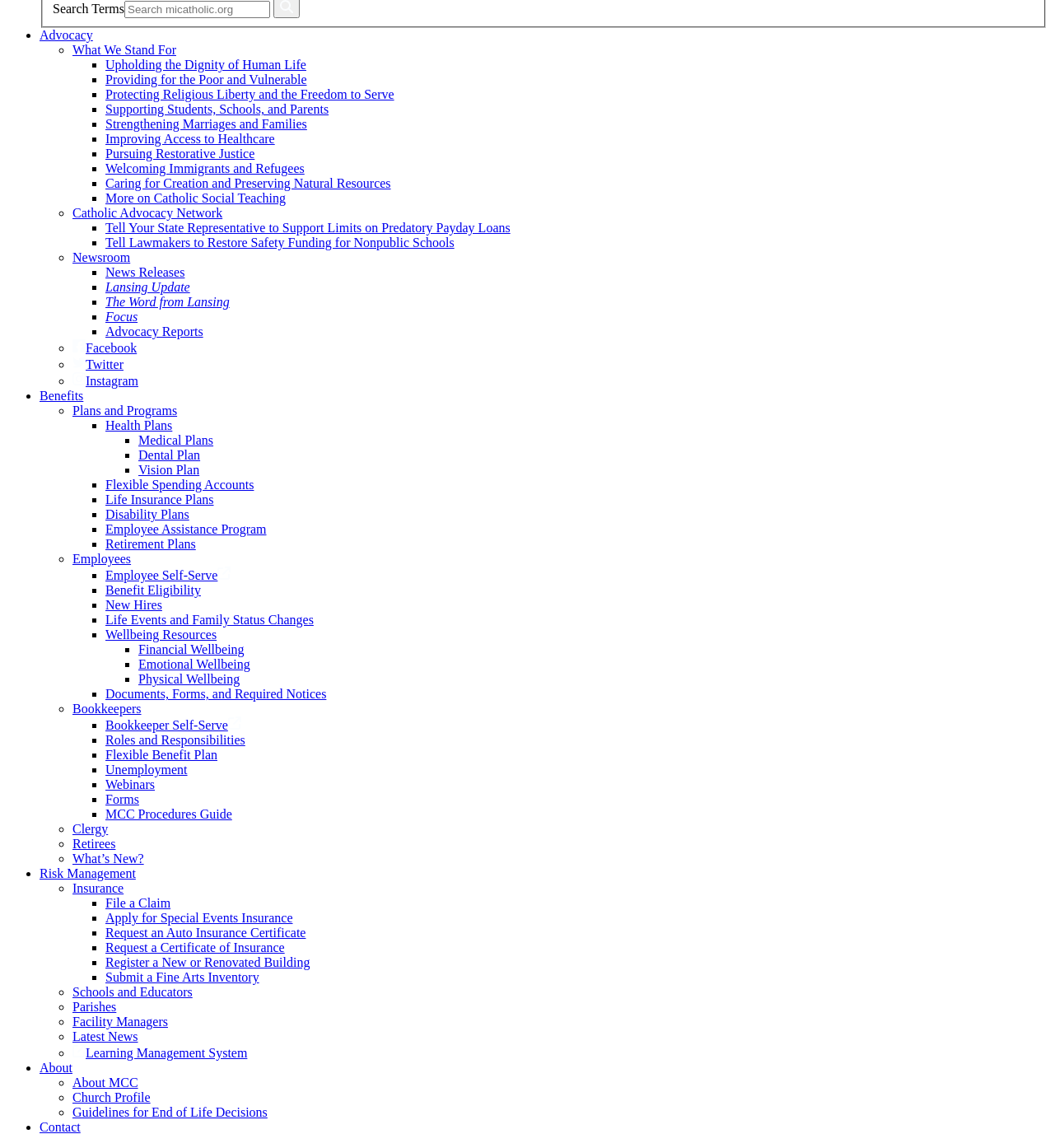Determine the bounding box coordinates of the region to click in order to accomplish the following instruction: "Follow on Facebook". Provide the coordinates as four float numbers between 0 and 1, specifically [left, top, right, bottom].

[0.069, 0.297, 0.13, 0.309]